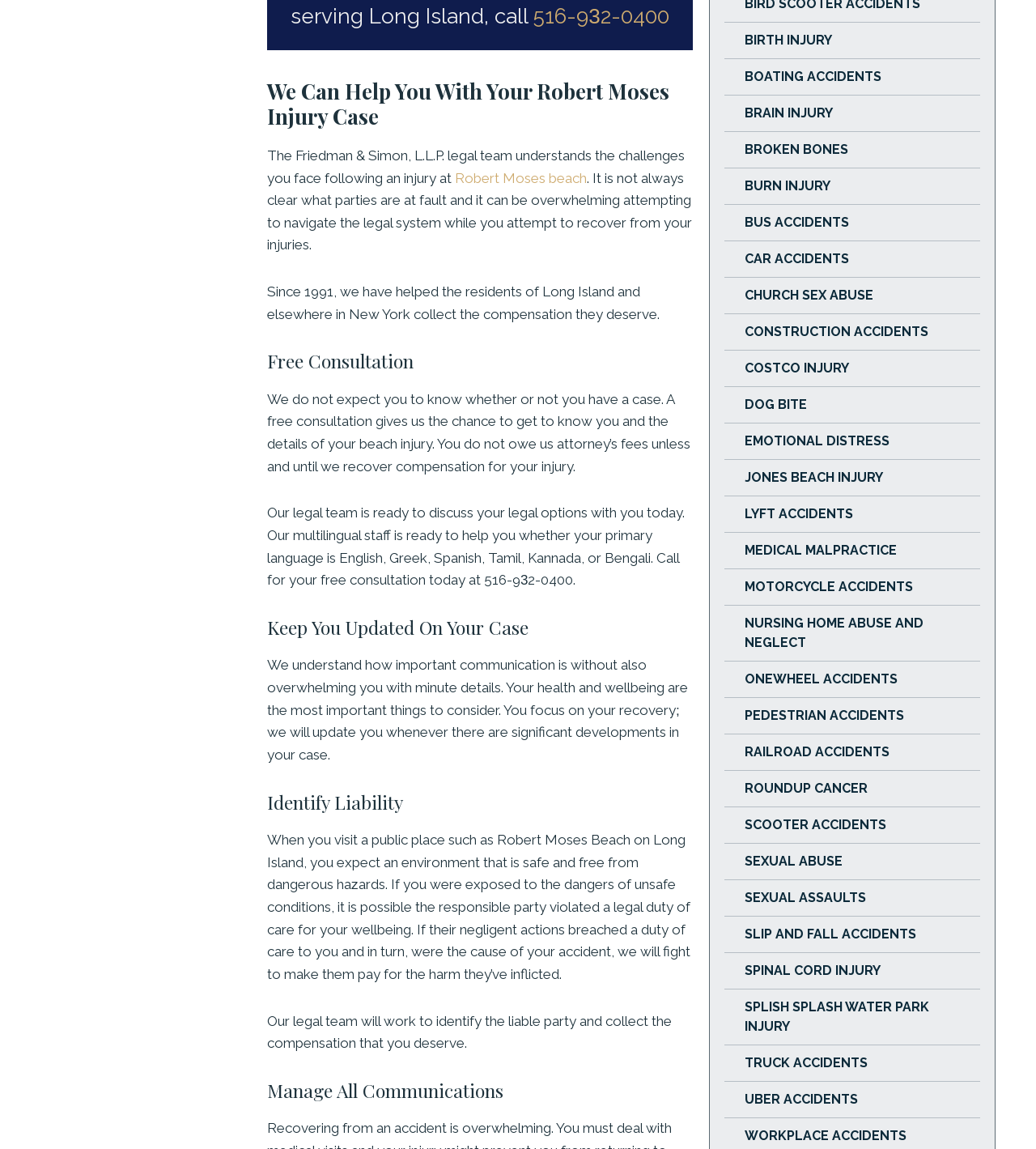What is the phone number to call for a free consultation?
From the image, respond using a single word or phrase.

516-932-0400